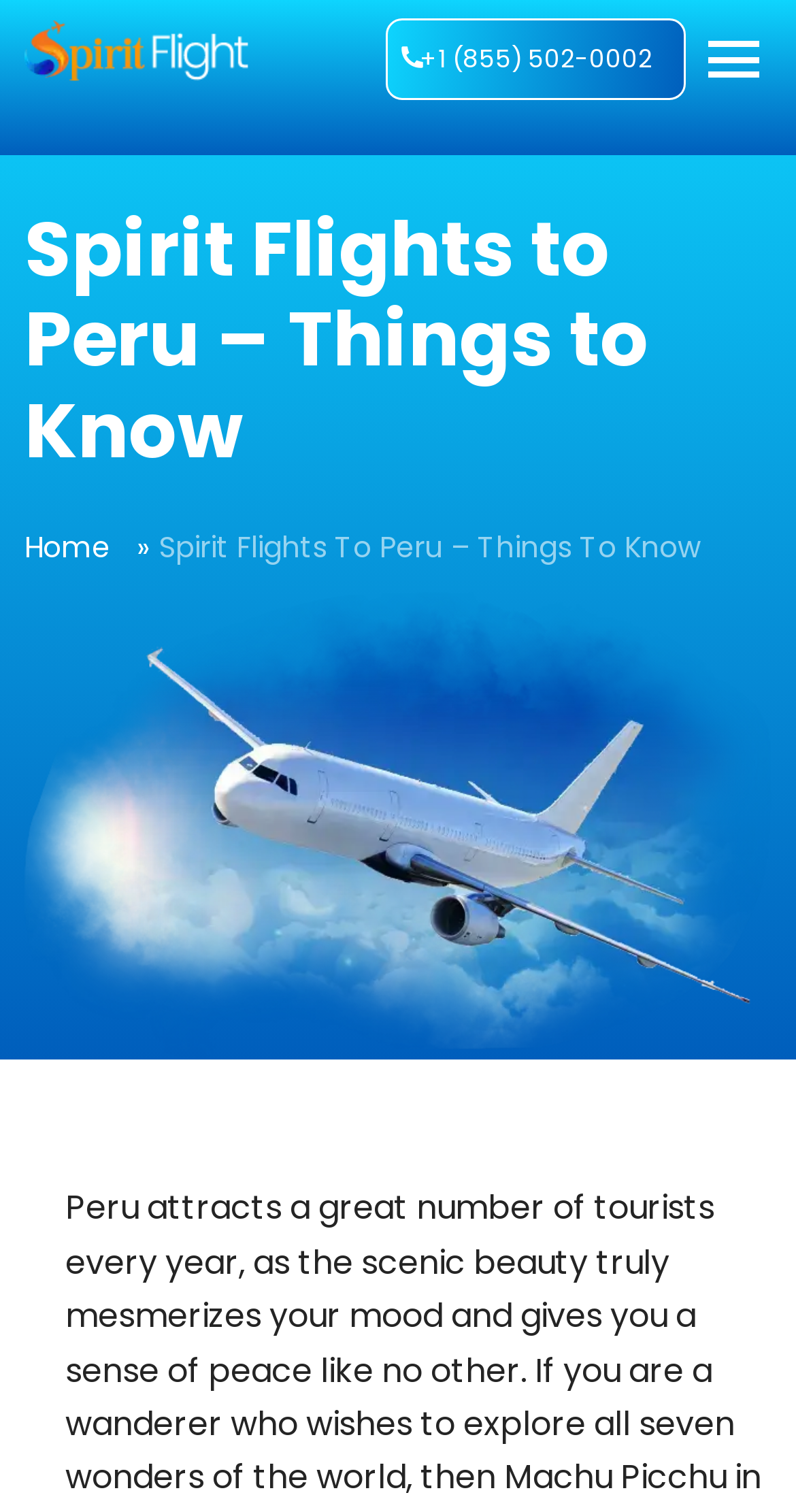What is the first word of the heading?
From the image, respond with a single word or phrase.

Spirit